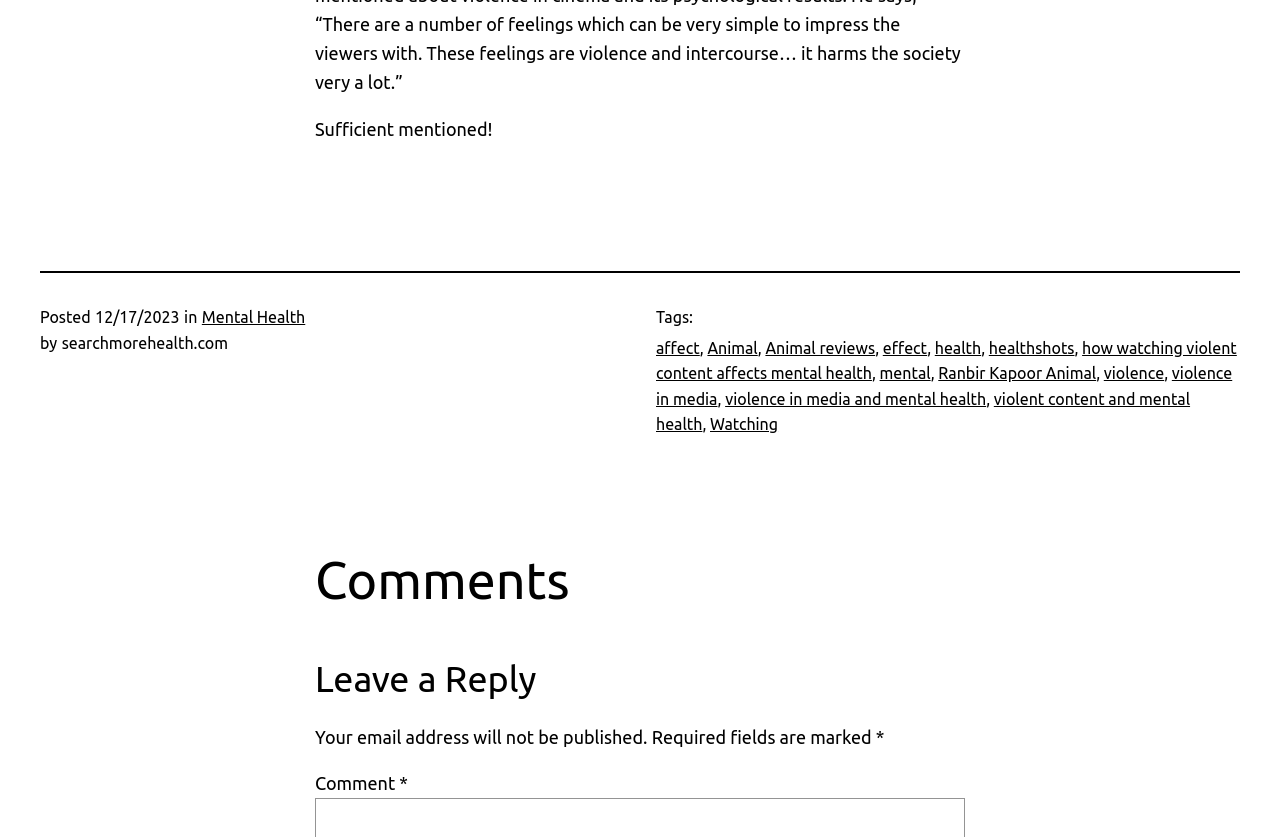Can you specify the bounding box coordinates for the region that should be clicked to fulfill this instruction: "Click on the 'Mental Health' link".

[0.158, 0.368, 0.238, 0.39]